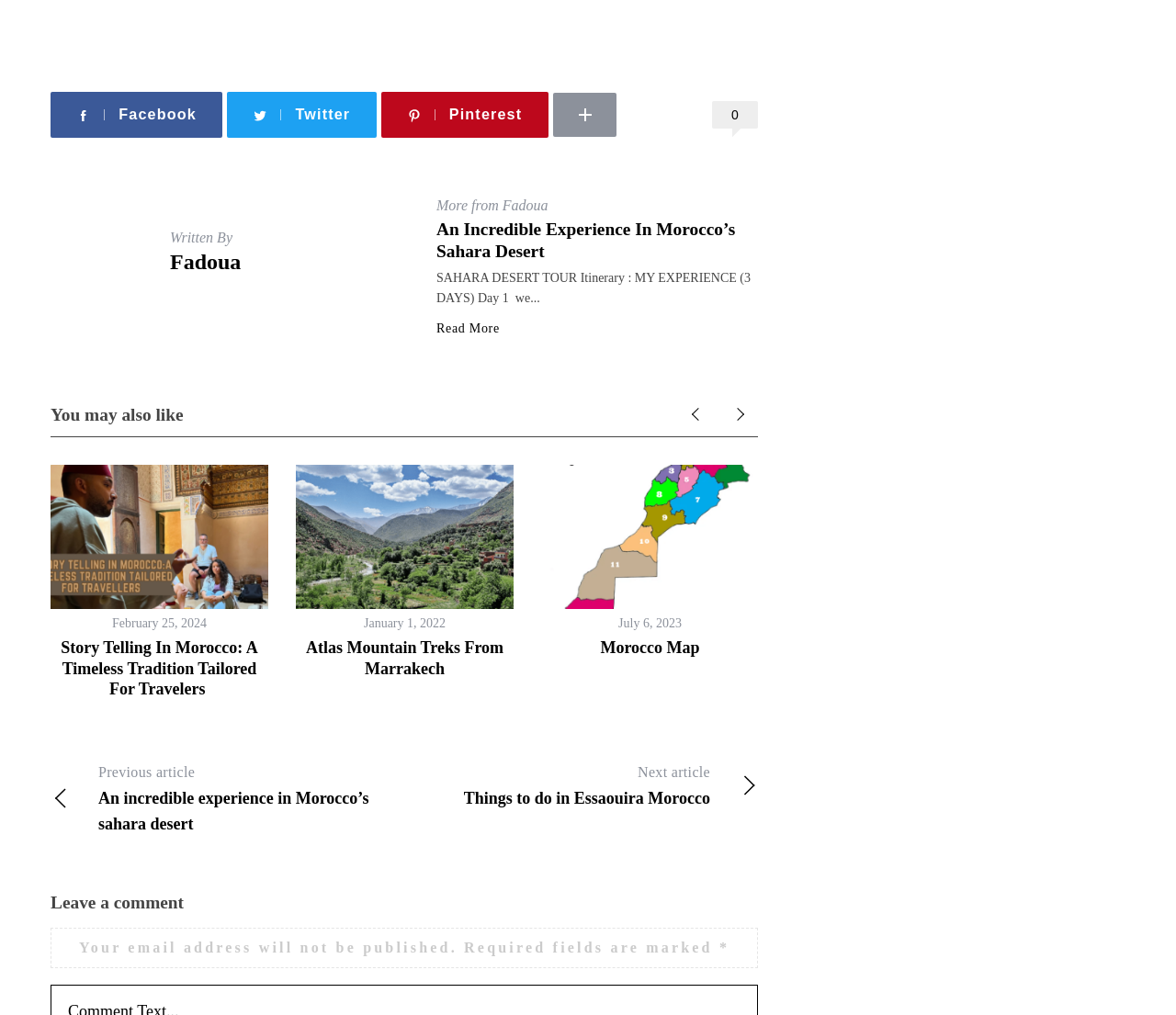Identify the bounding box coordinates of the region that should be clicked to execute the following instruction: "Click on the 'Next article Things to do in Essaouira Morocco' link".

[0.344, 0.748, 0.645, 0.799]